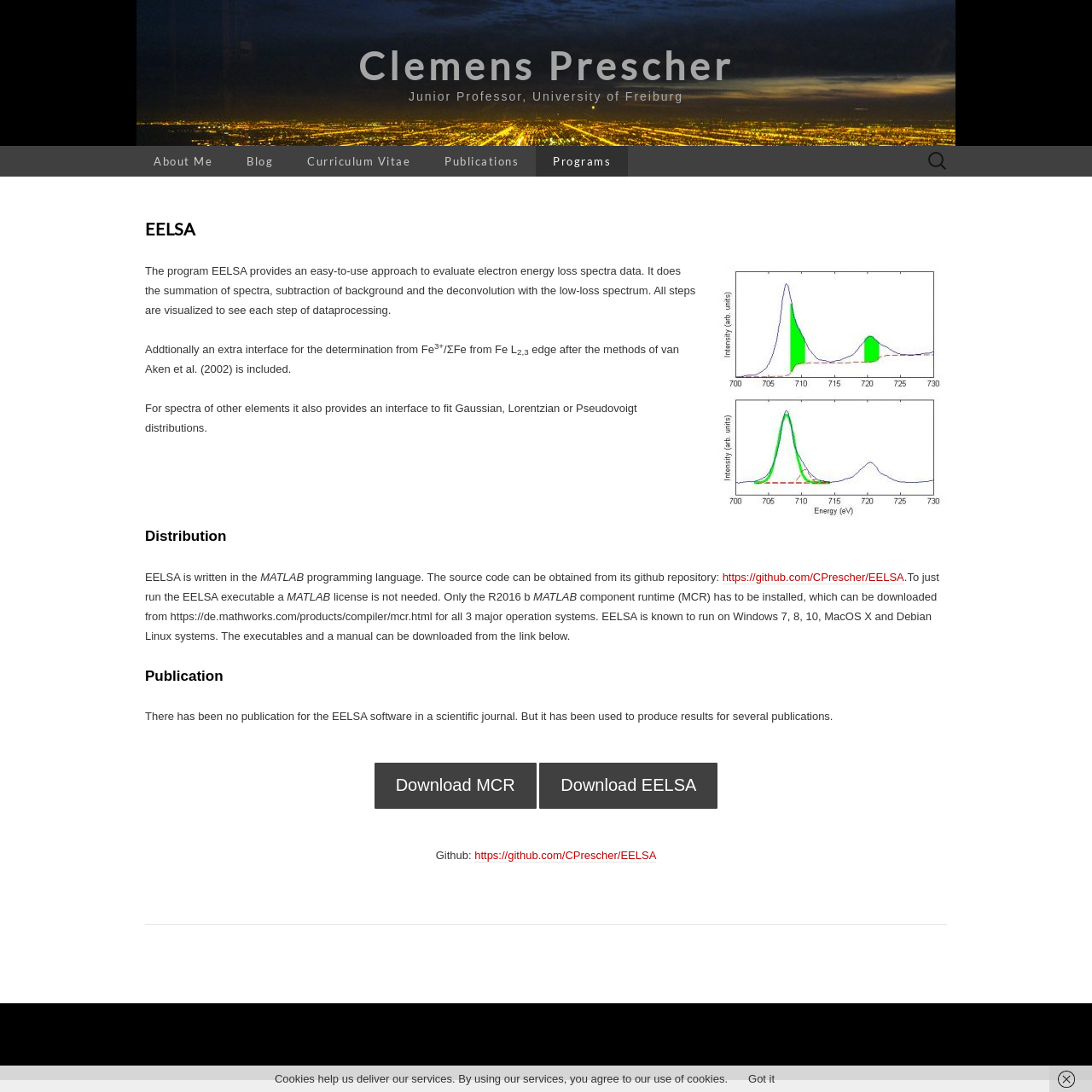Identify the bounding box coordinates of the area that should be clicked in order to complete the given instruction: "Download EELSA". The bounding box coordinates should be four float numbers between 0 and 1, i.e., [left, top, right, bottom].

[0.494, 0.698, 0.657, 0.741]